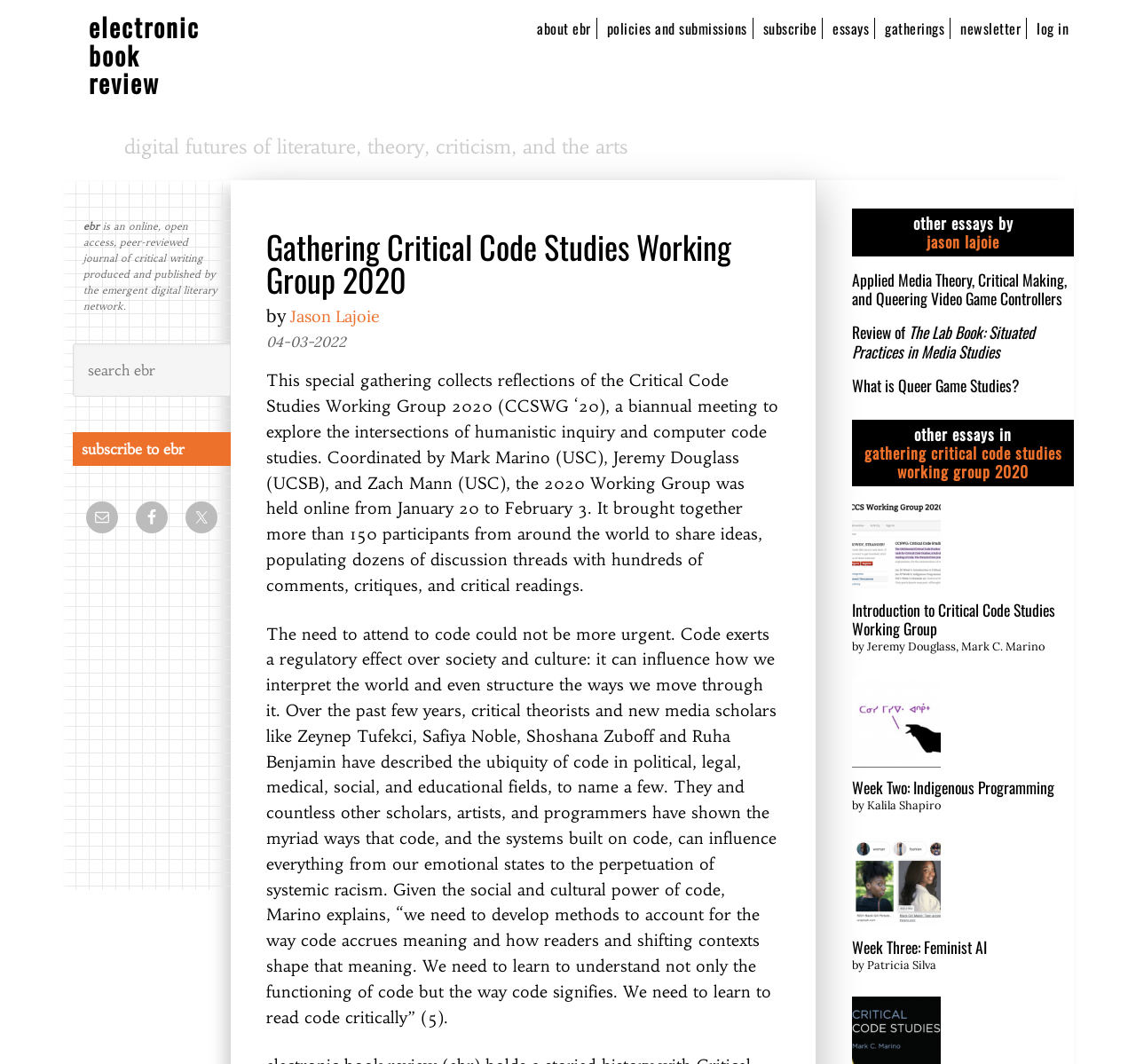Using the webpage screenshot, locate the HTML element that fits the following description and provide its bounding box: "Jason Lajoie".

[0.816, 0.216, 0.88, 0.237]